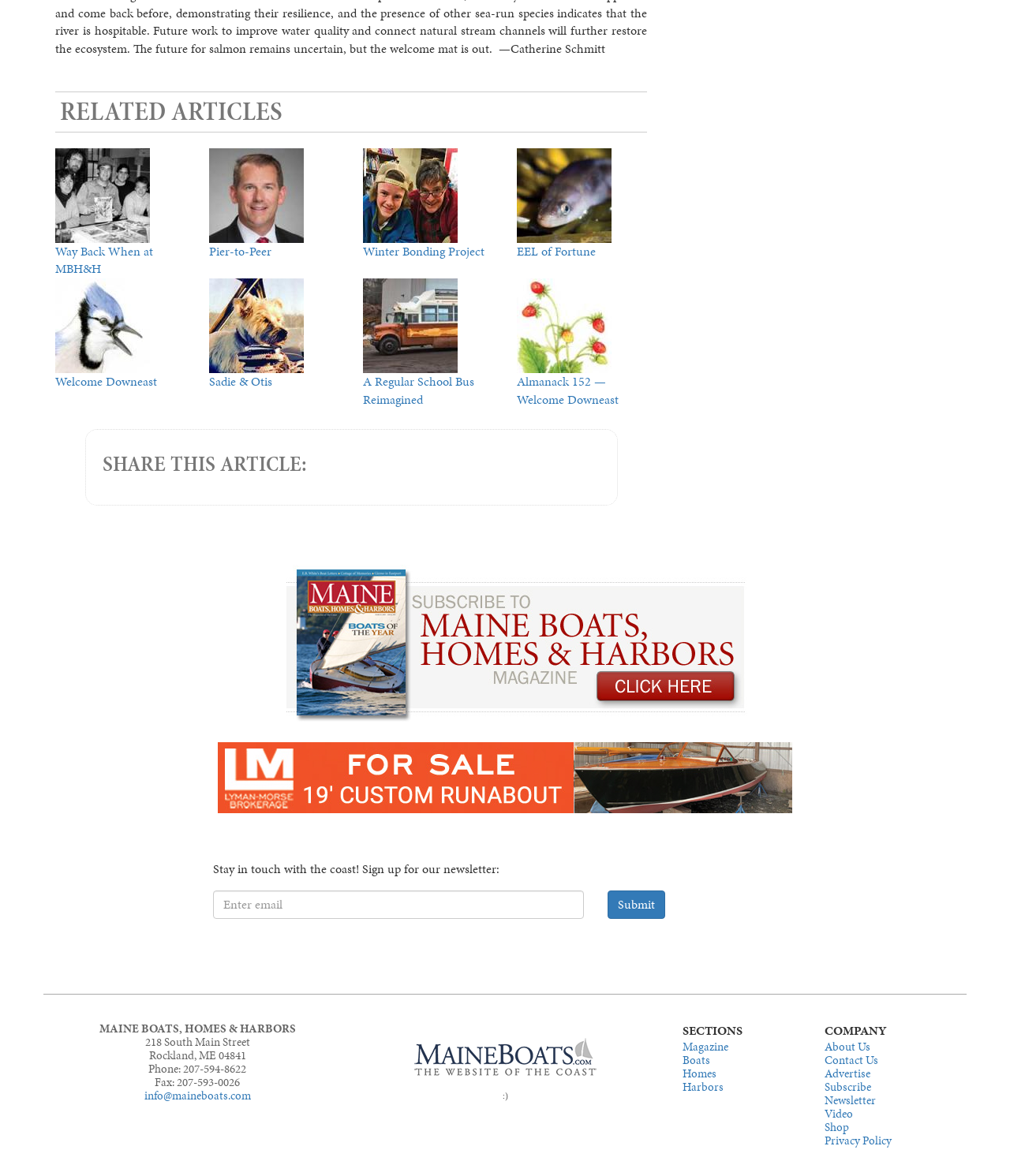What is the name of the magazine? Based on the screenshot, please respond with a single word or phrase.

MAINE BOATS, HOMES & HARBORS